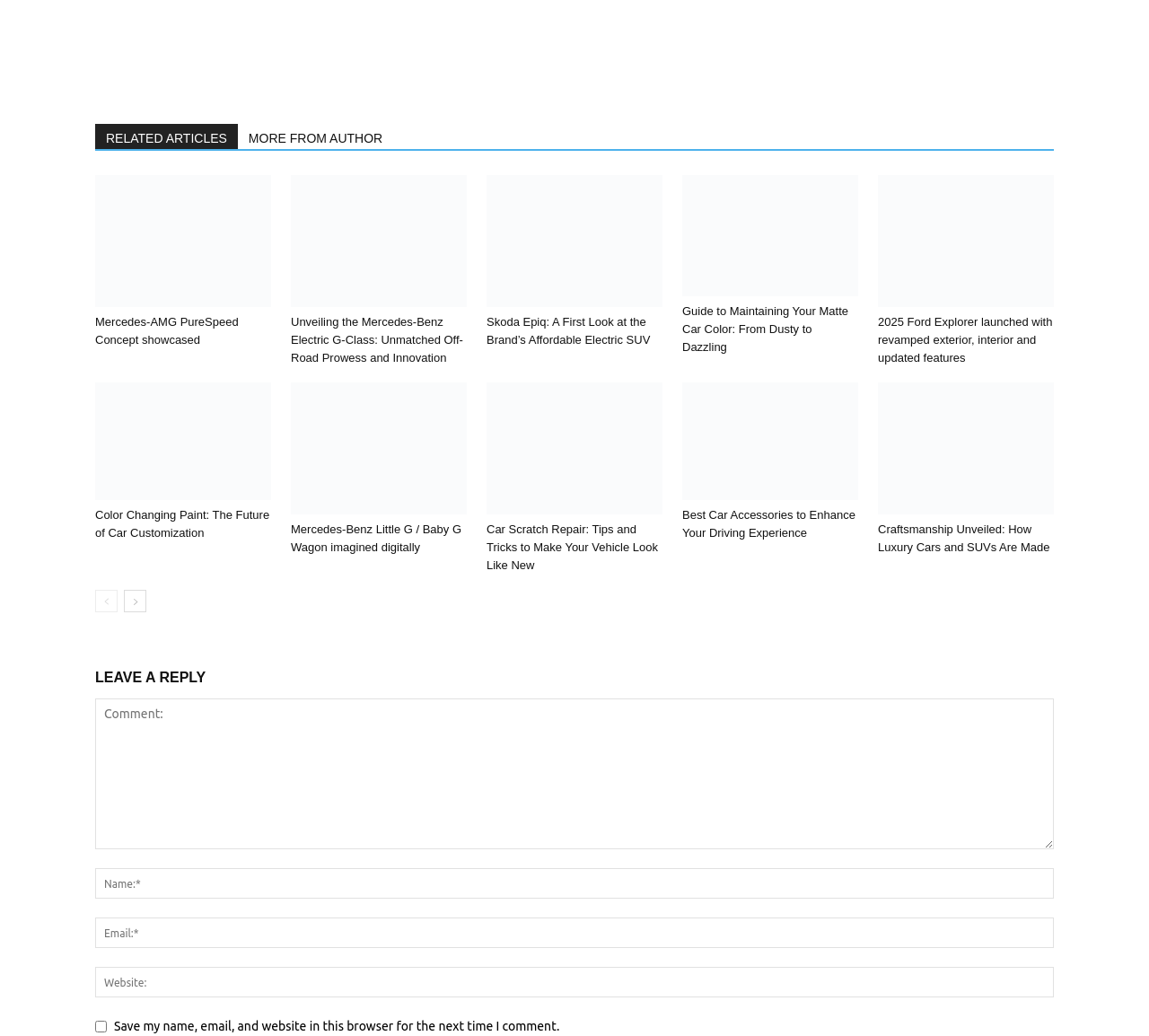What is the title of the first article?
Please provide a single word or phrase based on the screenshot.

Mercedes-AMG PureSpeed Concept showcased